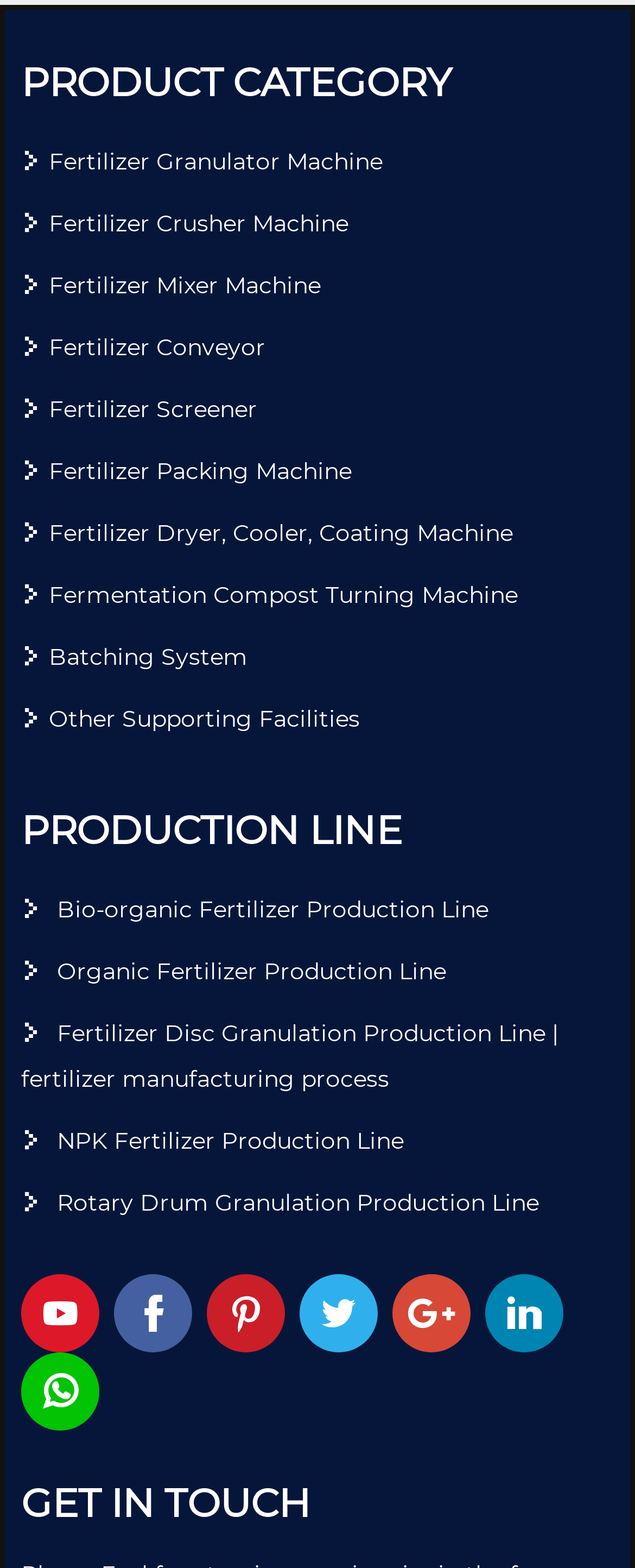Please indicate the bounding box coordinates of the element's region to be clicked to achieve the instruction: "Click on Fertilizer Granulator Machine". Provide the coordinates as four float numbers between 0 and 1, i.e., [left, top, right, bottom].

[0.033, 0.088, 0.948, 0.117]